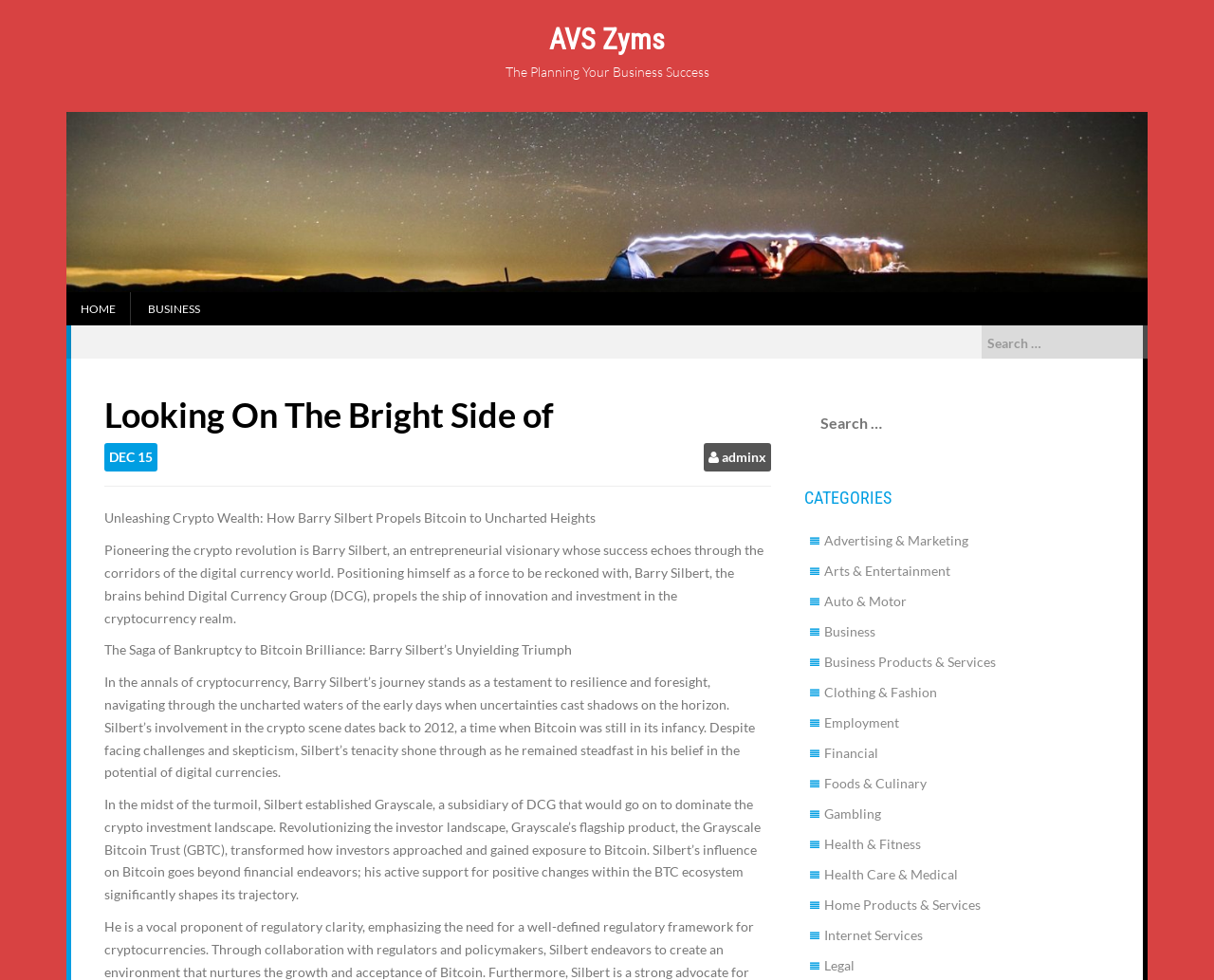Refer to the image and provide a thorough answer to this question:
What is the main topic of the article?

The main topic of the article can be inferred from the static text elements which mention Barry Silbert and his involvement in the cryptocurrency world, specifically Bitcoin.